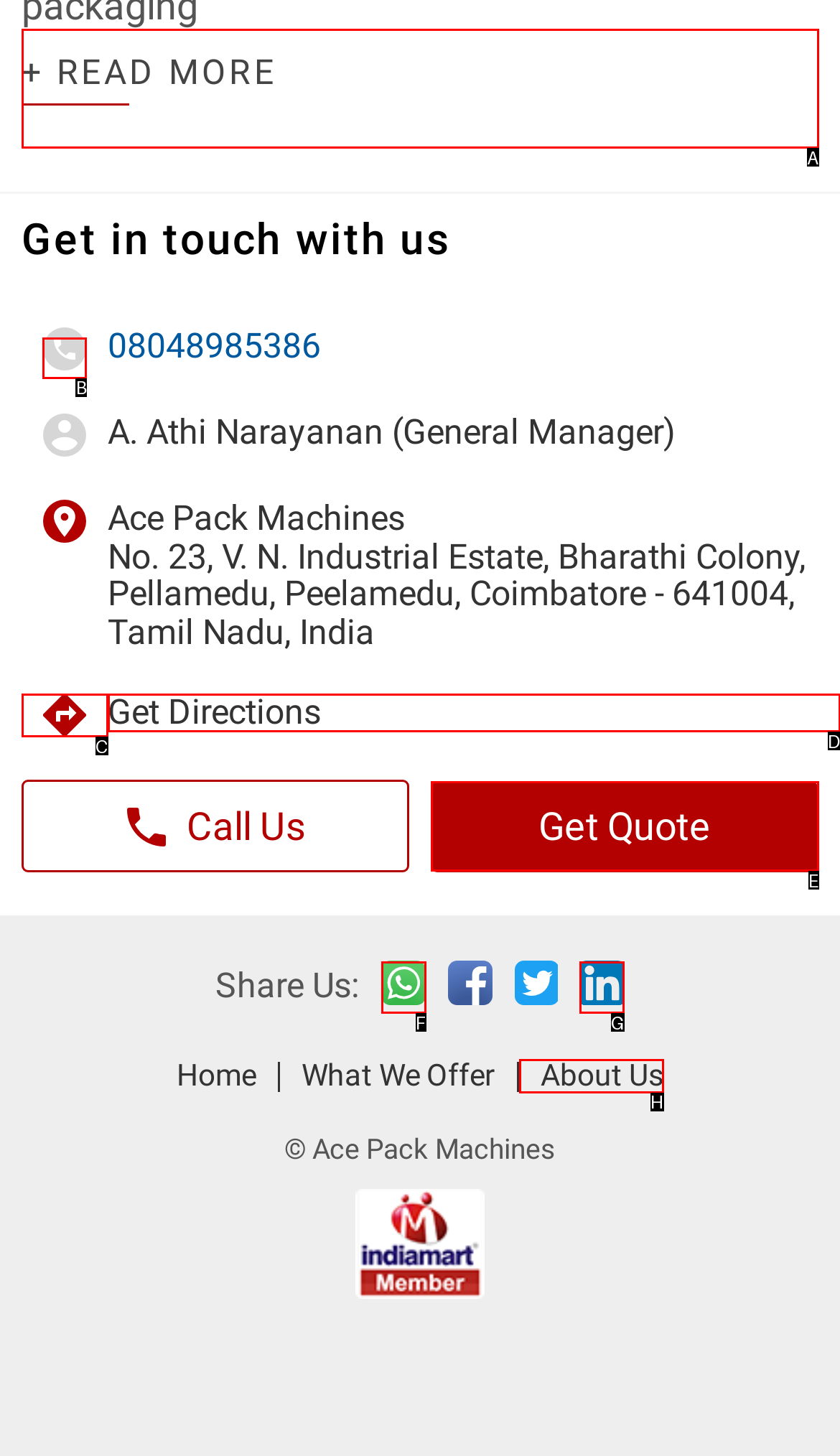Tell me the letter of the UI element to click in order to accomplish the following task: Click Get in touch with us
Answer with the letter of the chosen option from the given choices directly.

B